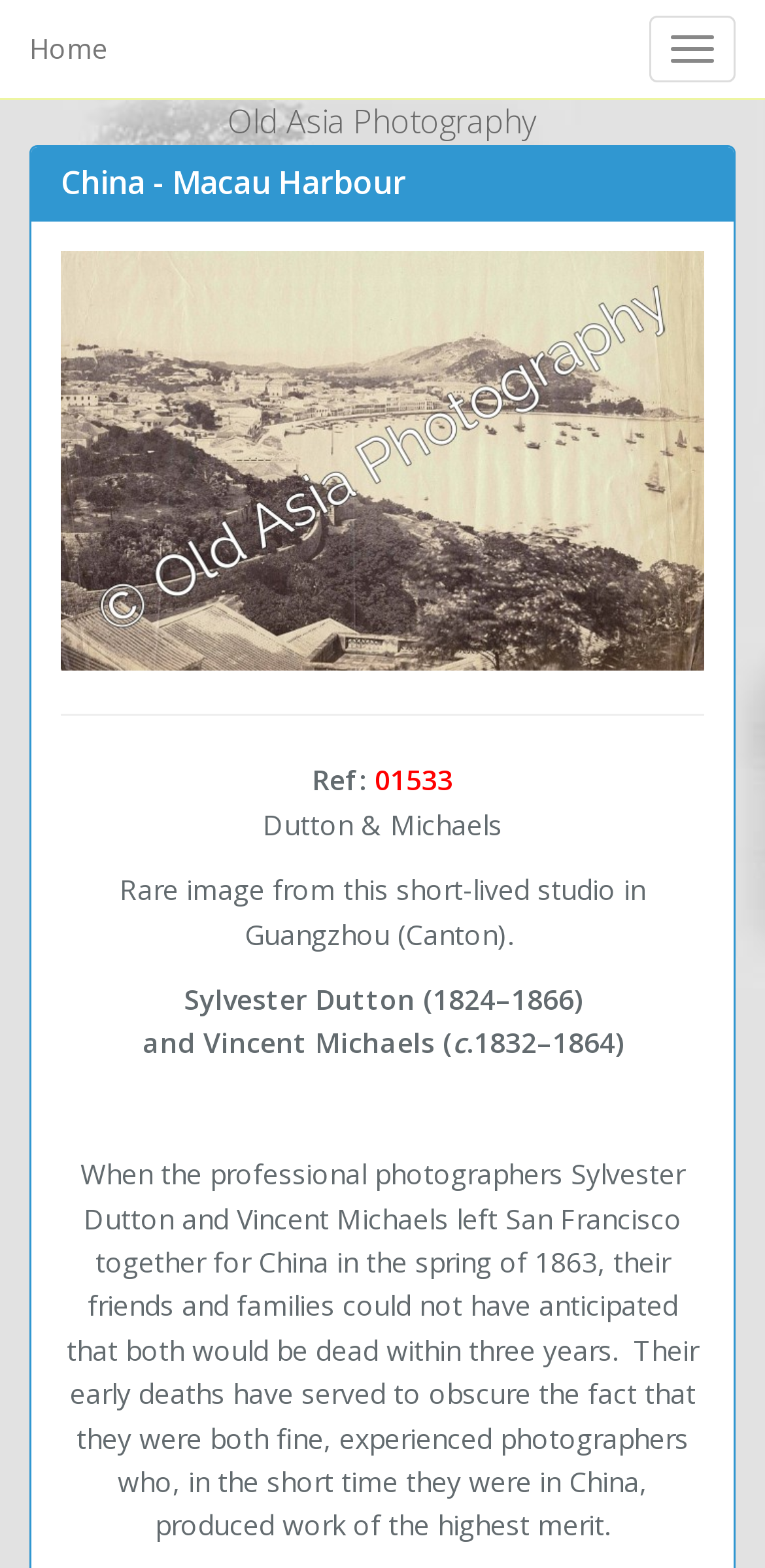Bounding box coordinates are given in the format (top-left x, top-left y, bottom-right x, bottom-right y). All values should be floating point numbers between 0 and 1. Provide the bounding box coordinate for the UI element described as: Home

[0.0, 0.0, 0.179, 0.063]